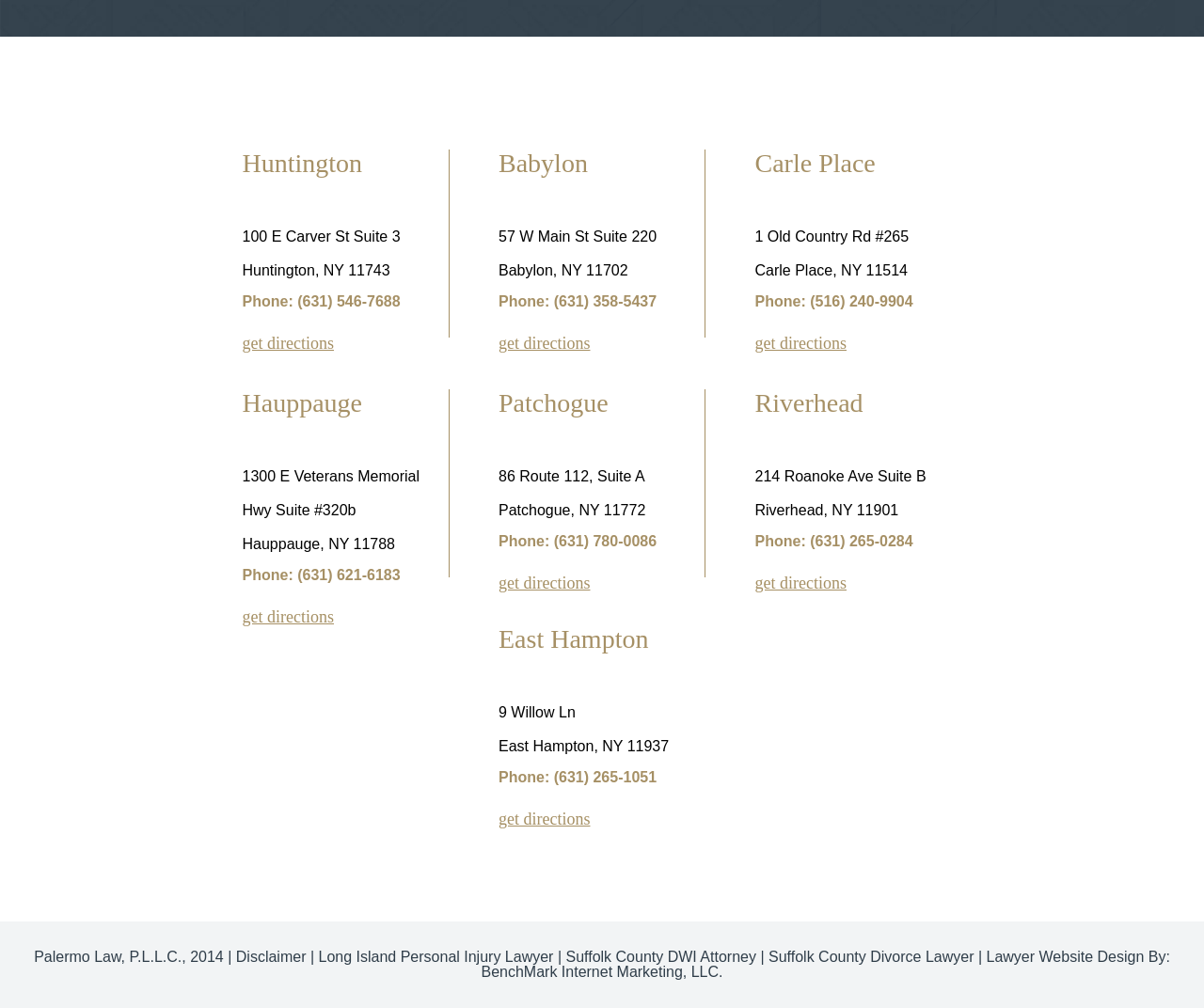Please determine the bounding box coordinates of the area that needs to be clicked to complete this task: 'Call Carle Place office'. The coordinates must be four float numbers between 0 and 1, formatted as [left, top, right, bottom].

[0.627, 0.291, 0.758, 0.307]